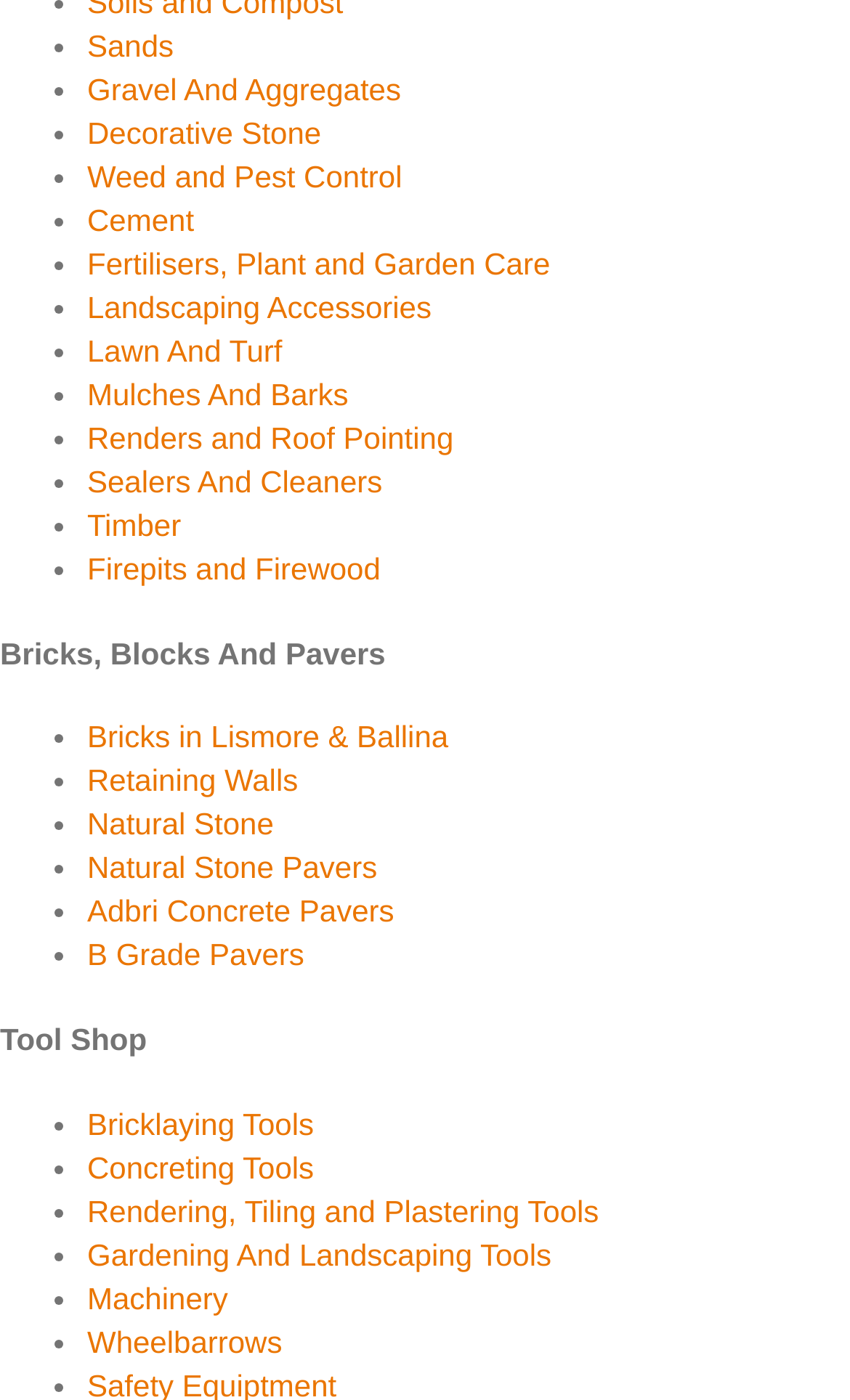Pinpoint the bounding box coordinates of the area that must be clicked to complete this instruction: "View 'Bricks, Blocks And Pavers'".

[0.0, 0.451, 1.0, 0.482]